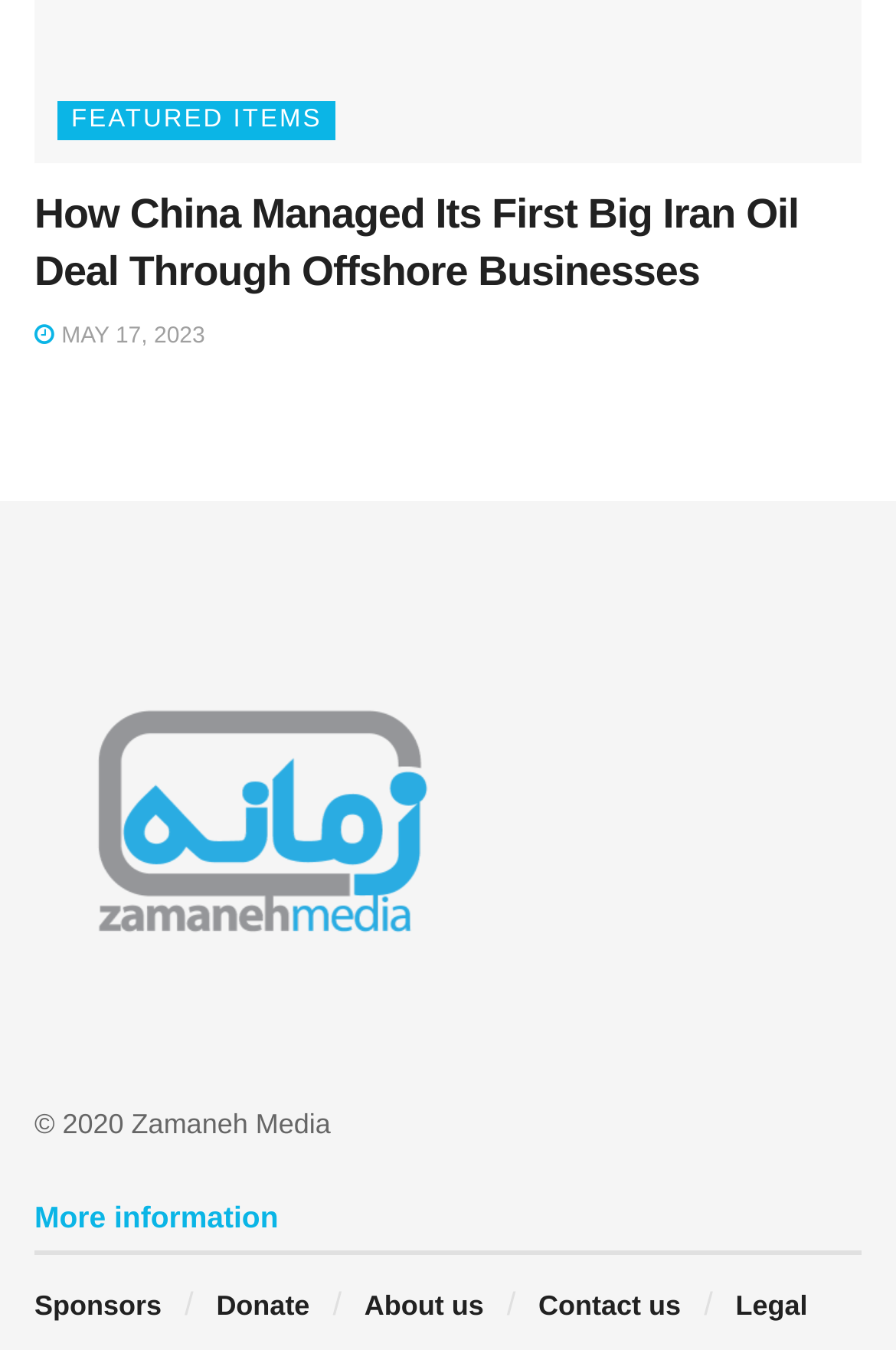Refer to the screenshot and give an in-depth answer to this question: How many links are there in the footer section?

I found the links in the footer section by looking at the elements located at the bottom of the webpage, and counted the number of link elements which are 'Sponsors', 'Donate', 'About us', 'Contact us', and 'Legal'.